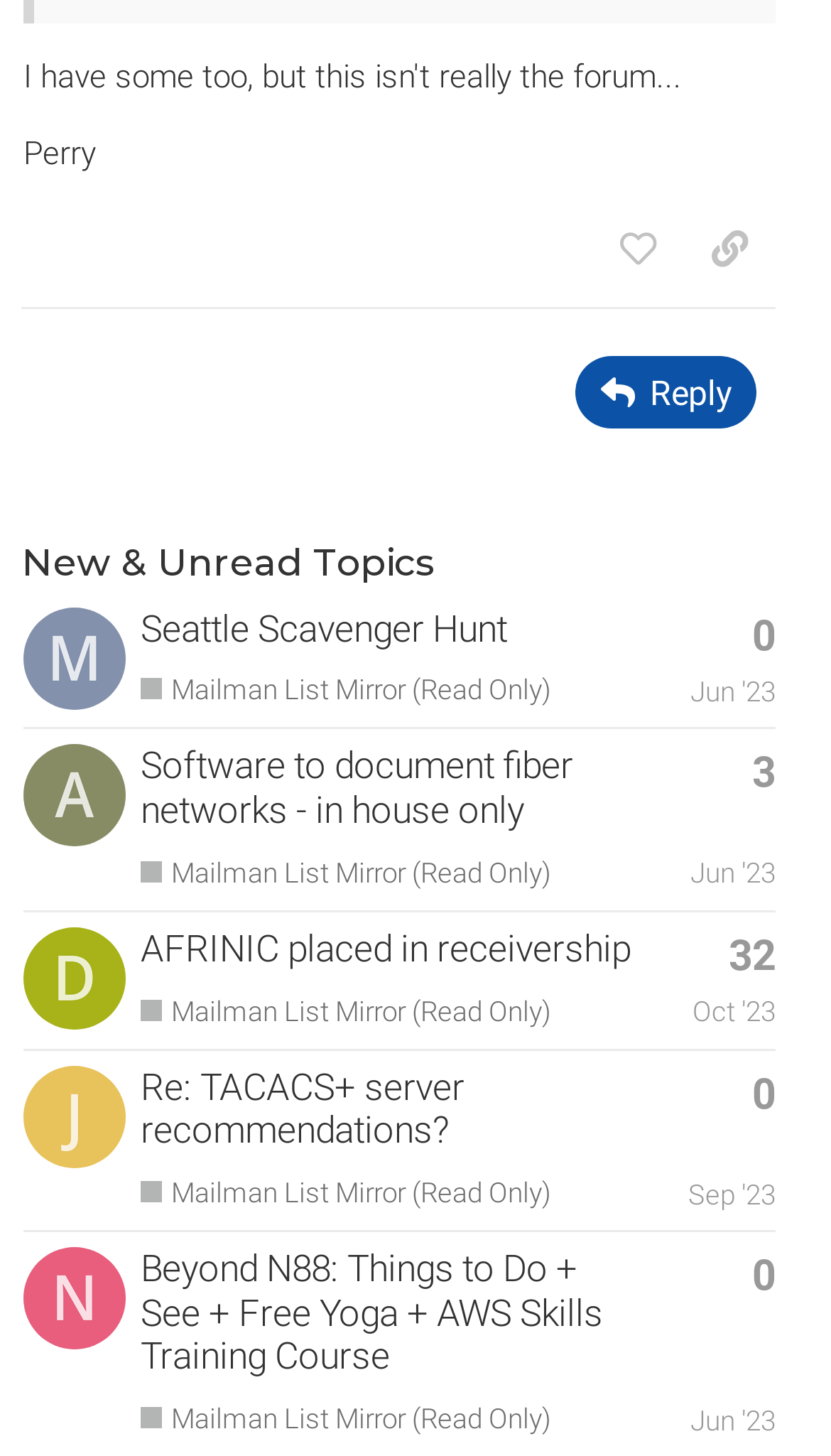Give a one-word or one-phrase response to the question: 
How many topics are listed on this page?

5